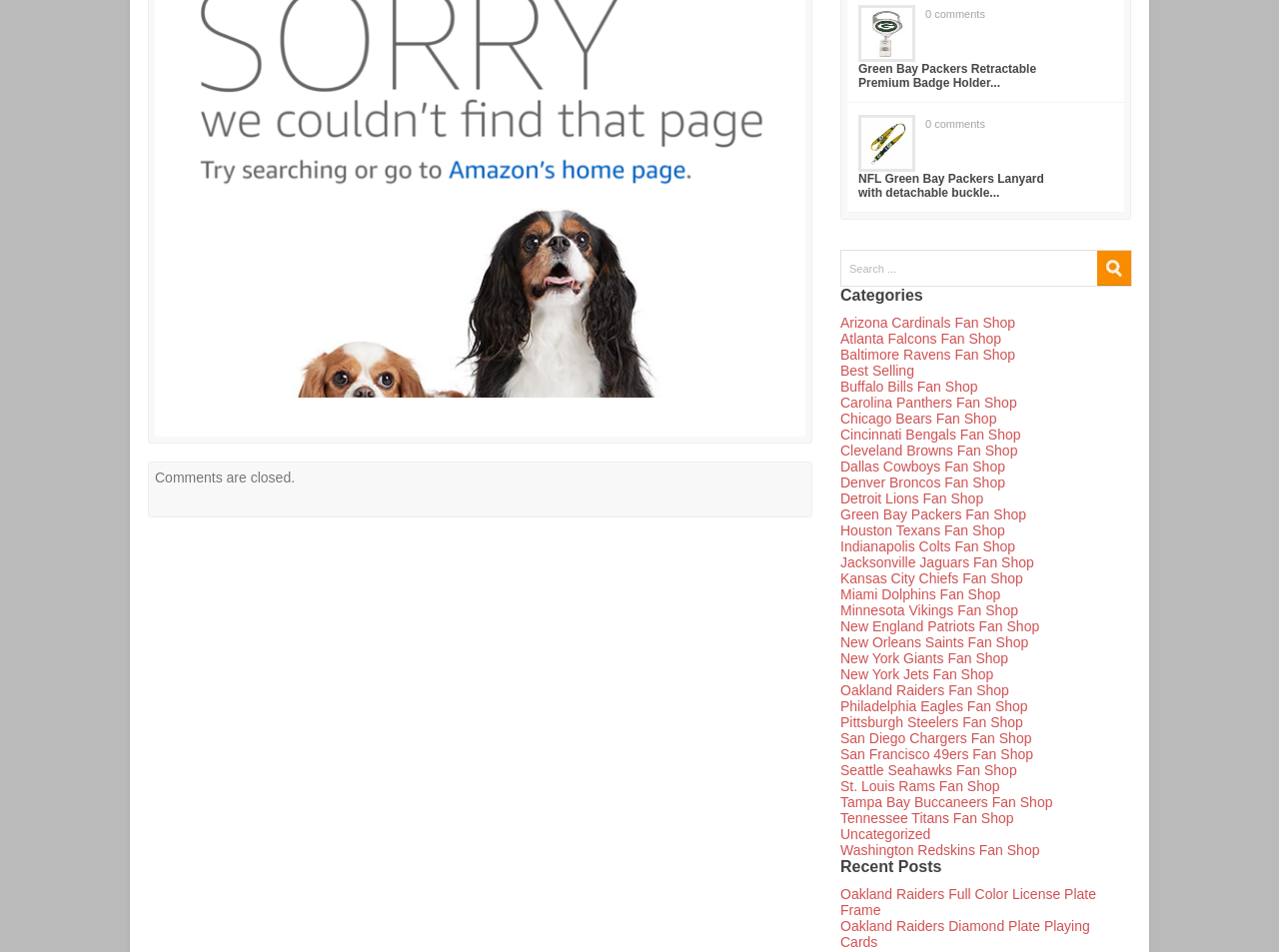Please find the bounding box coordinates for the clickable element needed to perform this instruction: "Click on Green Bay Packers Fan Shop".

[0.657, 0.532, 0.802, 0.549]